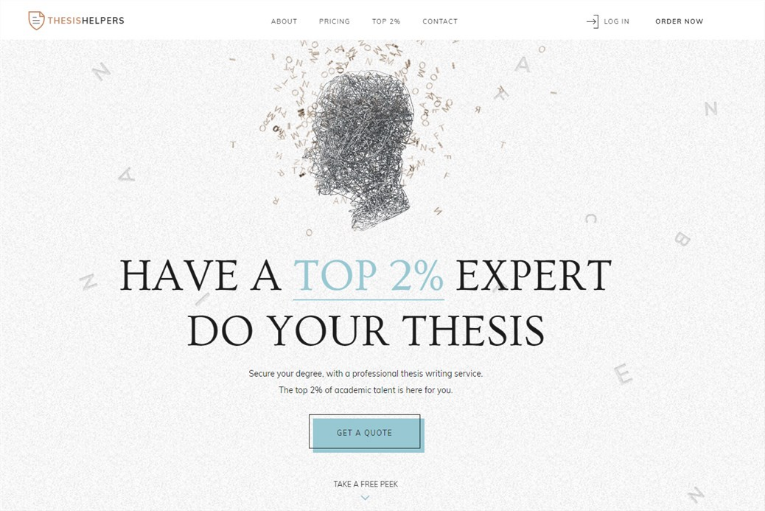Provide a brief response to the question using a single word or phrase: 
What is the purpose of the call-to-action button?

To encourage immediate engagement